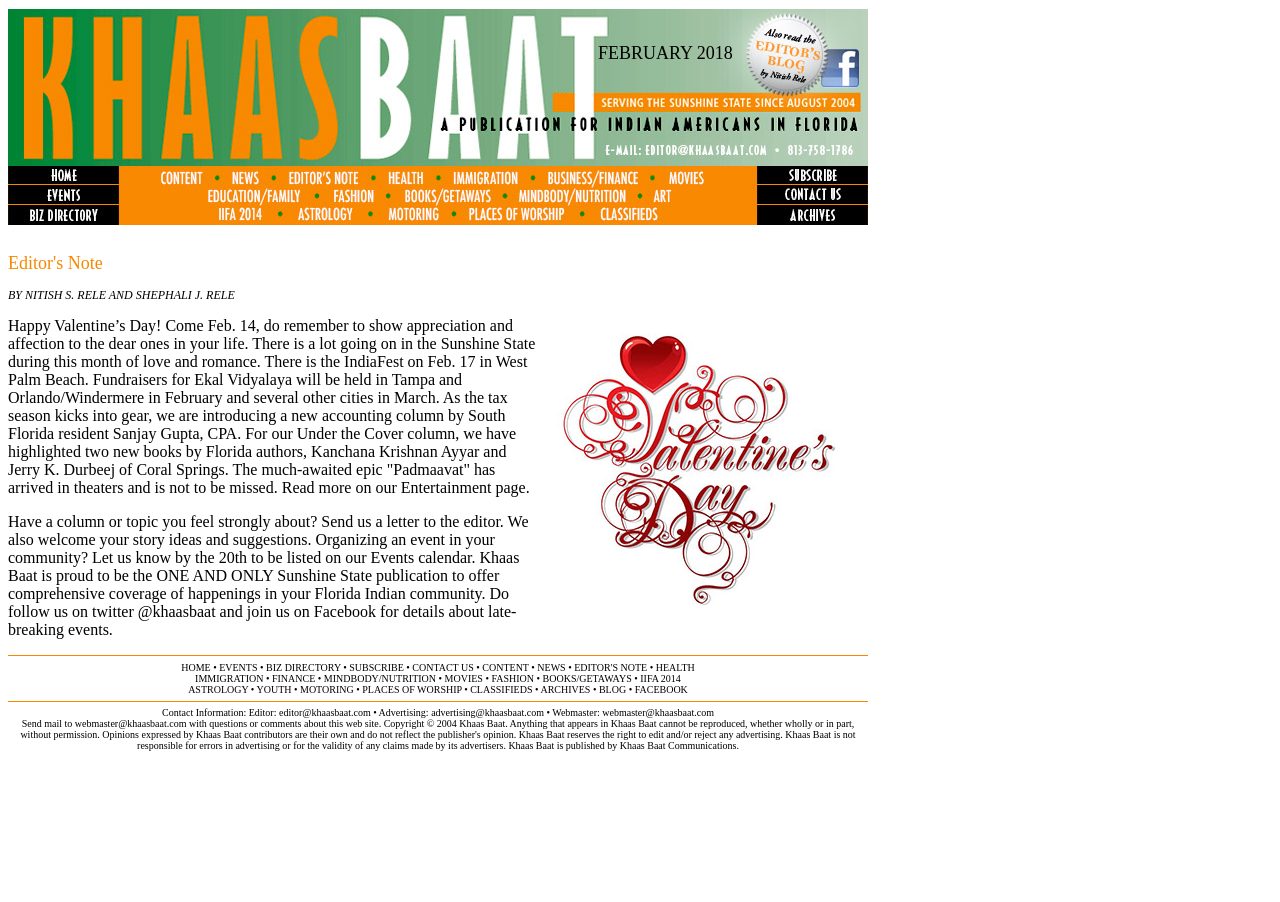What is the name of the accounting column introduced in this issue?
Give a comprehensive and detailed explanation for the question.

The webpage mentions 'we are introducing a new accounting column by South Florida resident Sanjay Gupta, CPA' in the StaticText element with ID 103, but it does not specify the name of the accounting column.